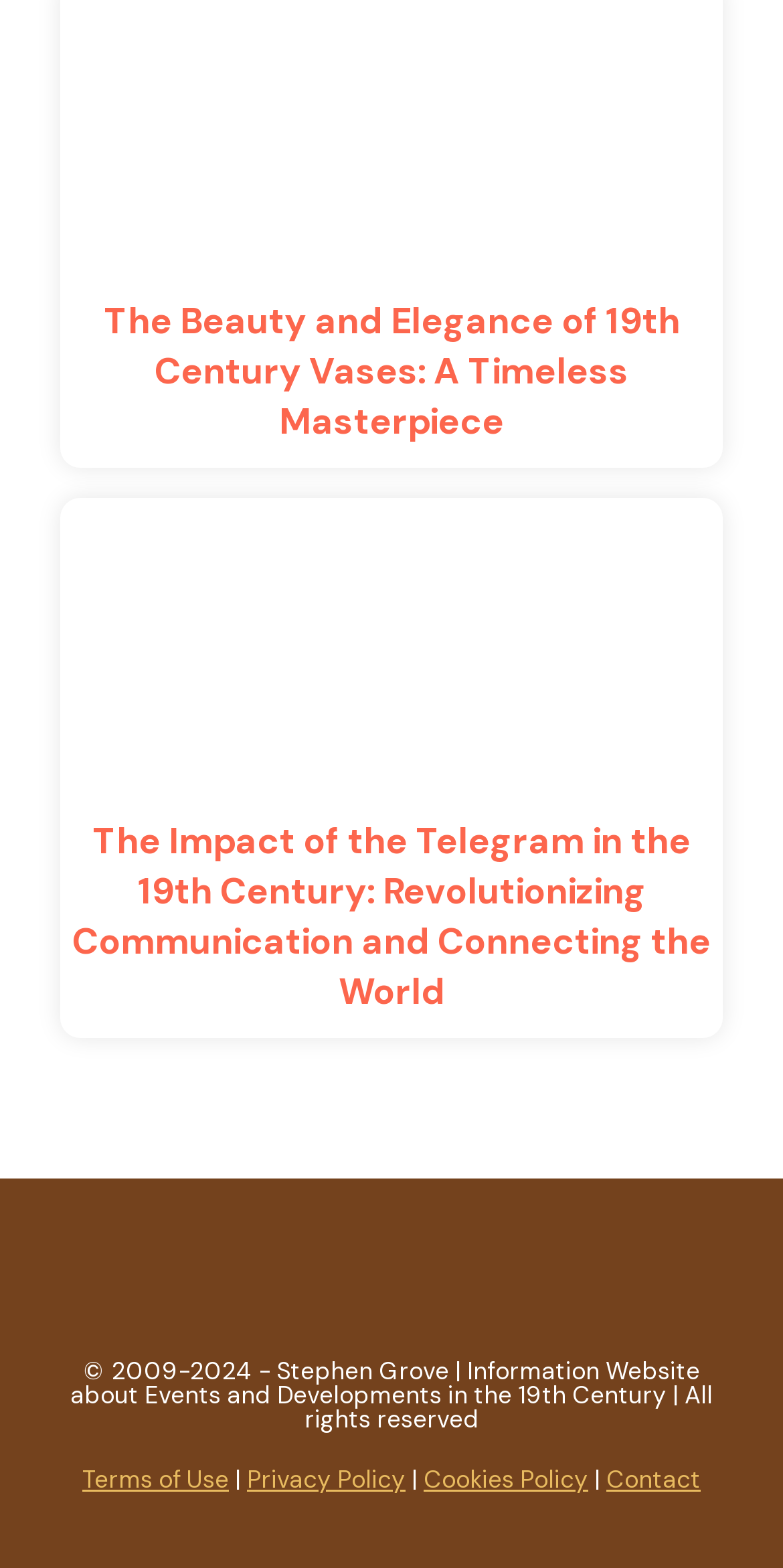What is the main topic of this webpage?
Based on the visual, give a brief answer using one word or a short phrase.

19th Century